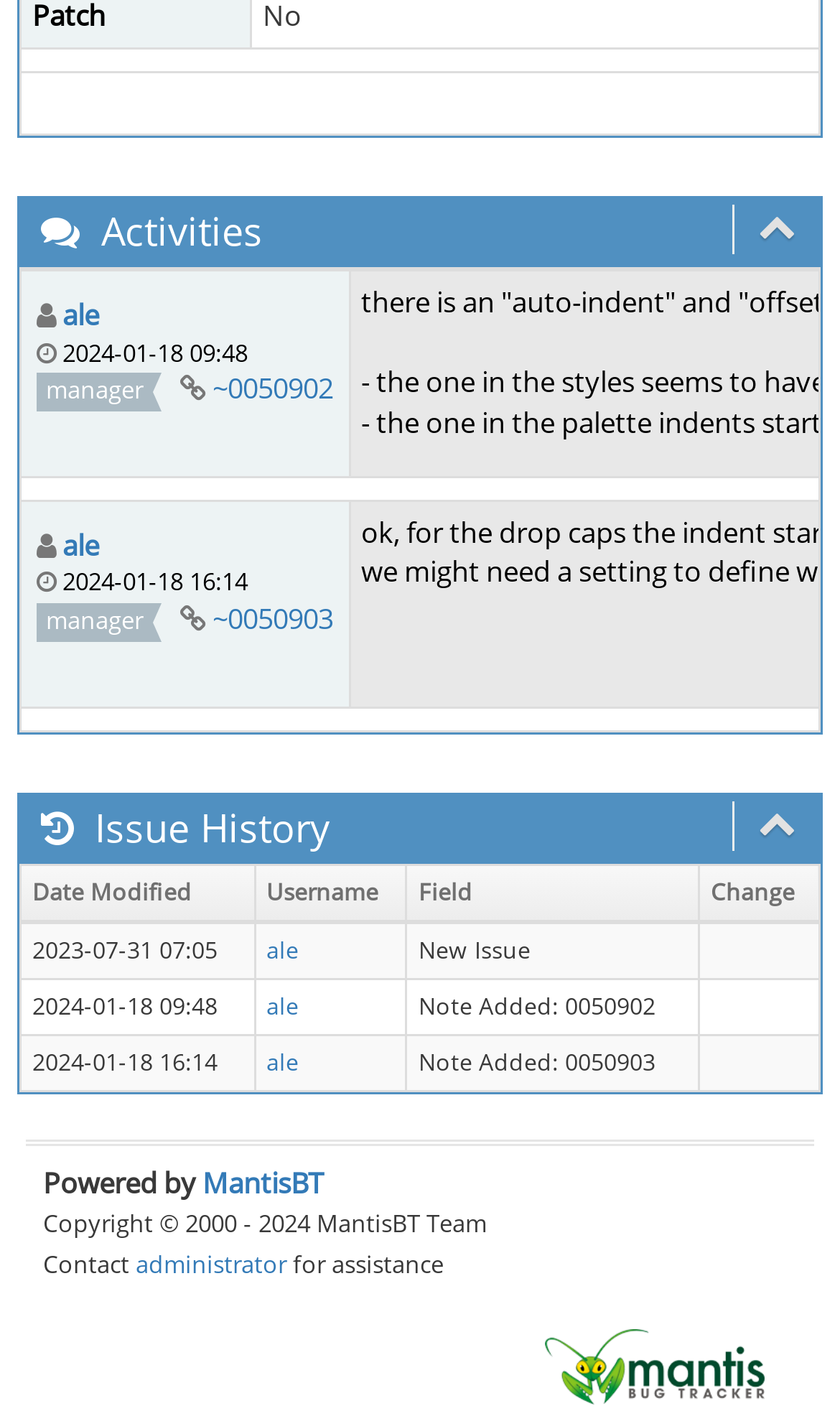Please answer the following question as detailed as possible based on the image: 
What is the username of the user who modified the issue on 2024-01-18 09:48?

I looked at the table under the 'Issue History' heading and found the row with the date '2024-01-18 09:48'. In the 'Username' column, the value is 'ale'.